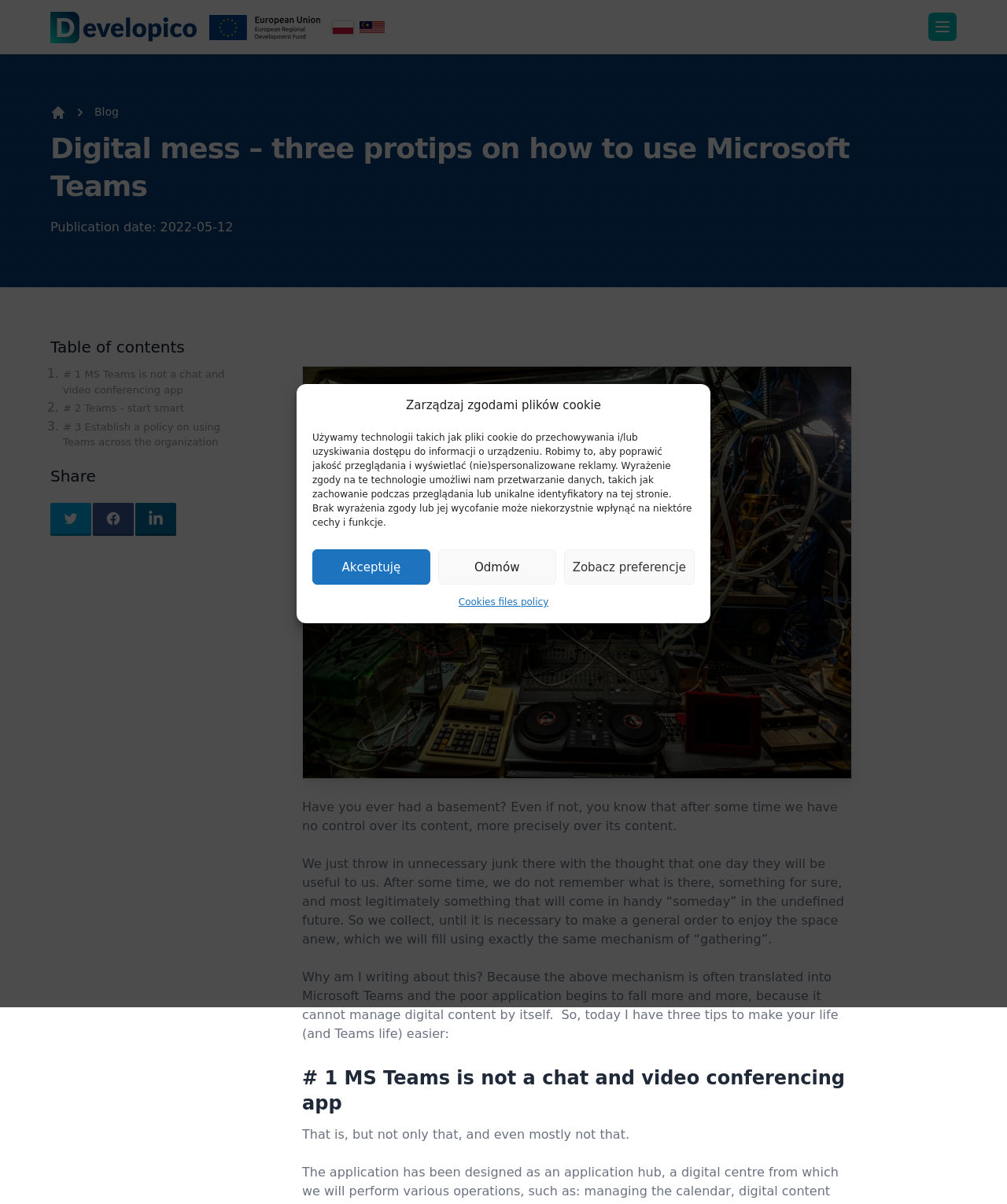Find the bounding box coordinates for the area you need to click to carry out the instruction: "visit Angela Karras' page". The coordinates should be four float numbers between 0 and 1, indicated as [left, top, right, bottom].

None